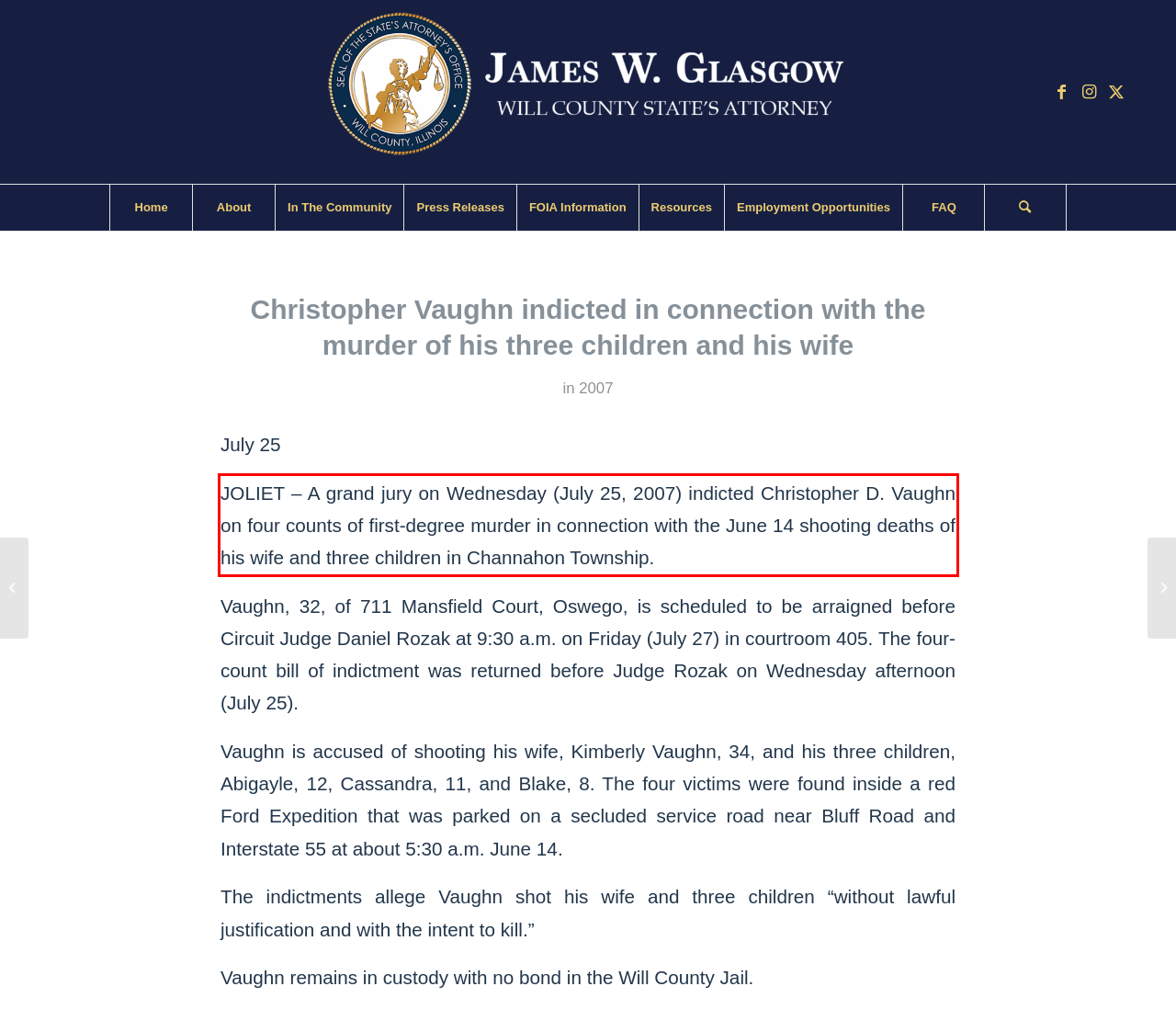Using the provided webpage screenshot, identify and read the text within the red rectangle bounding box.

JOLIET – A grand jury on Wednesday (July 25, 2007) indicted Christopher D. Vaughn on four counts of first-degree murder in connection with the June 14 shooting deaths of his wife and three children in Channahon Township.